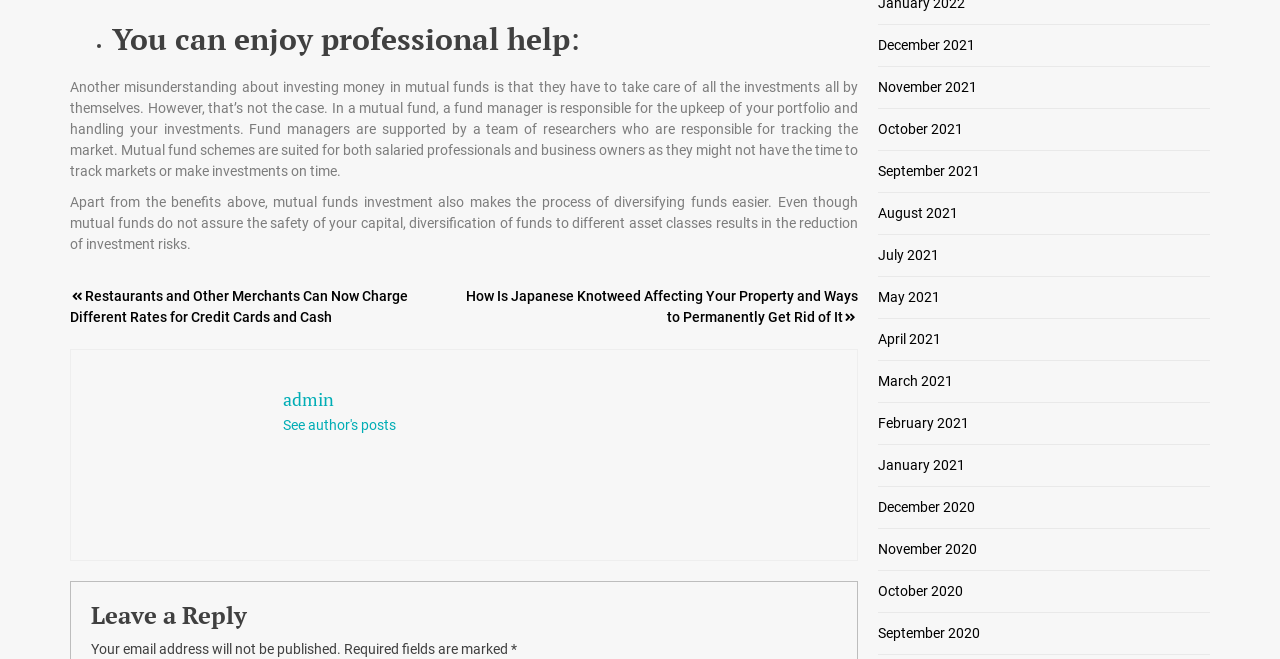Point out the bounding box coordinates of the section to click in order to follow this instruction: "Click on 'Posts'".

[0.055, 0.435, 0.67, 0.498]